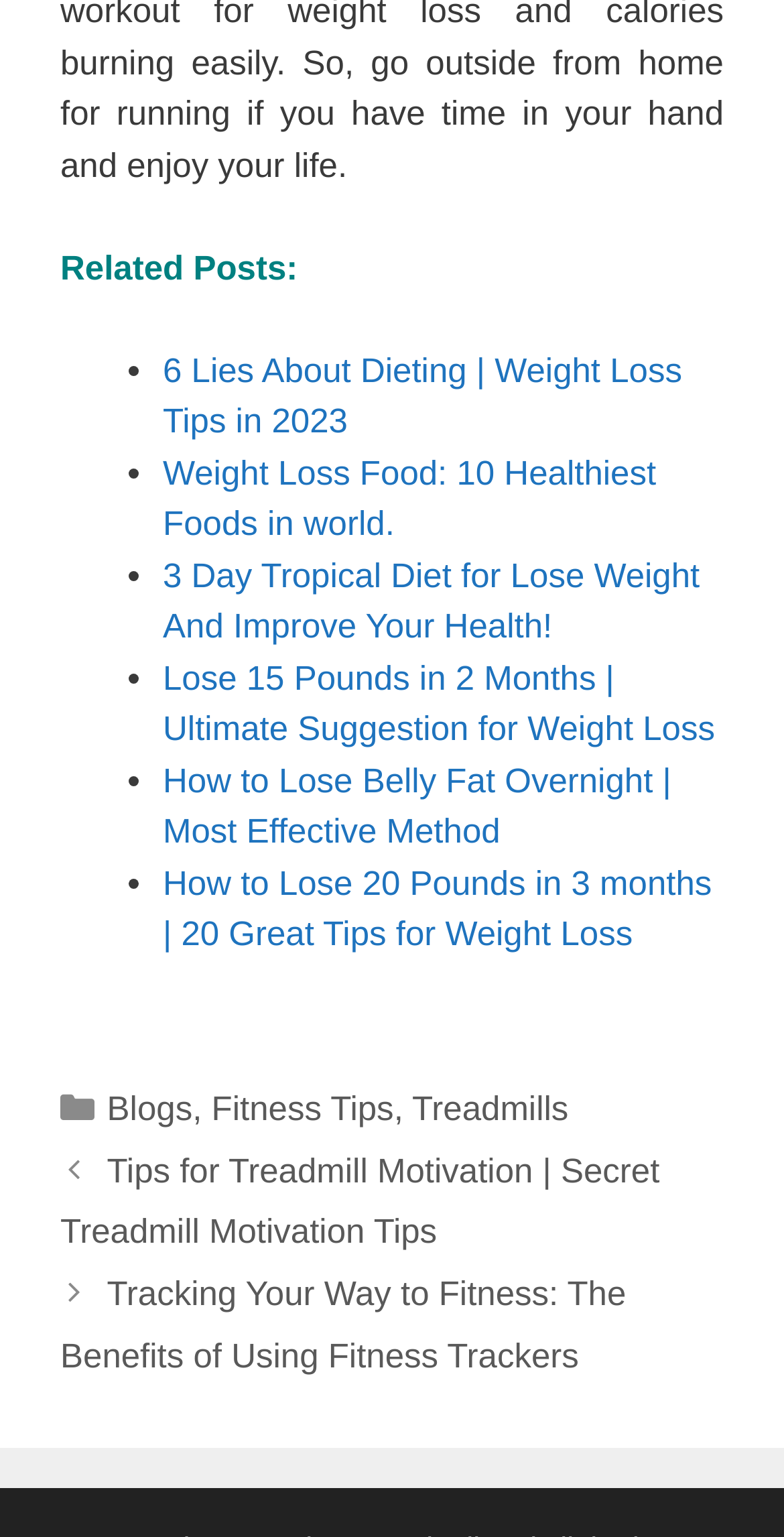Please specify the bounding box coordinates of the clickable region necessary for completing the following instruction: "read post about treadmill motivation". The coordinates must consist of four float numbers between 0 and 1, i.e., [left, top, right, bottom].

[0.077, 0.749, 0.841, 0.814]